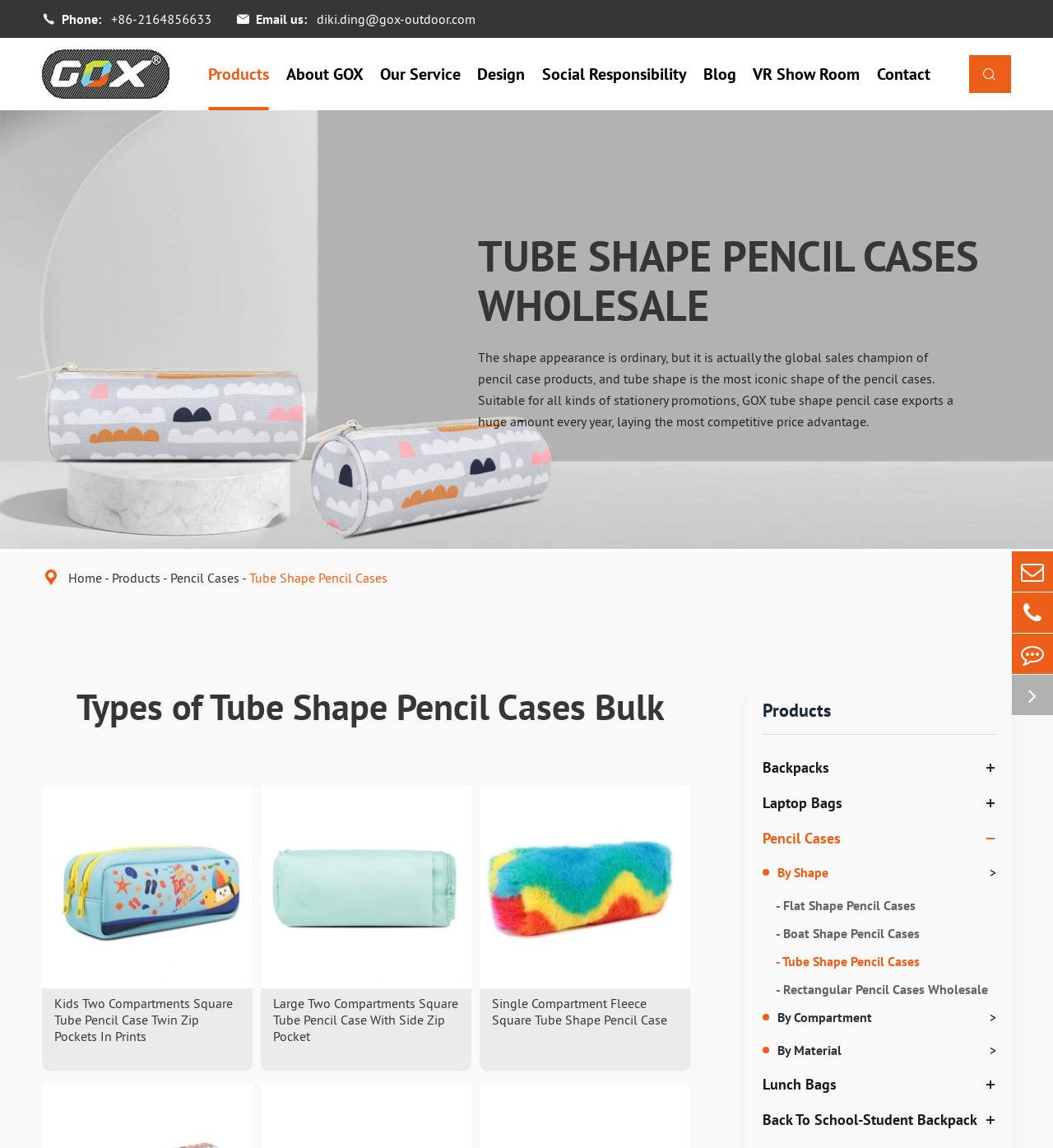Specify the bounding box coordinates of the area to click in order to follow the given instruction: "Explore kids two compartments square tube pencil case."

[0.04, 0.685, 0.24, 0.861]